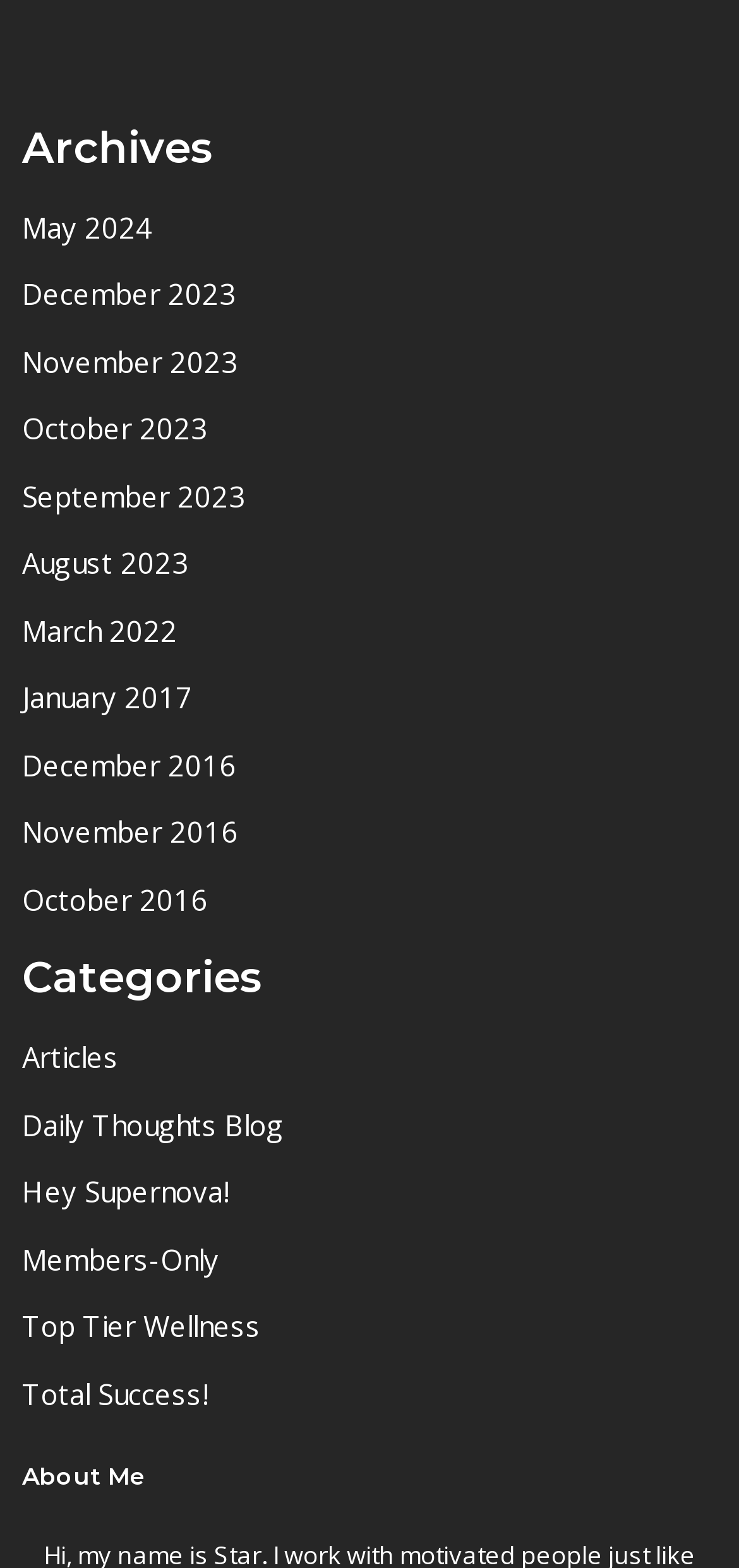Identify the bounding box coordinates necessary to click and complete the given instruction: "go to May 2024".

[0.03, 0.132, 0.207, 0.157]